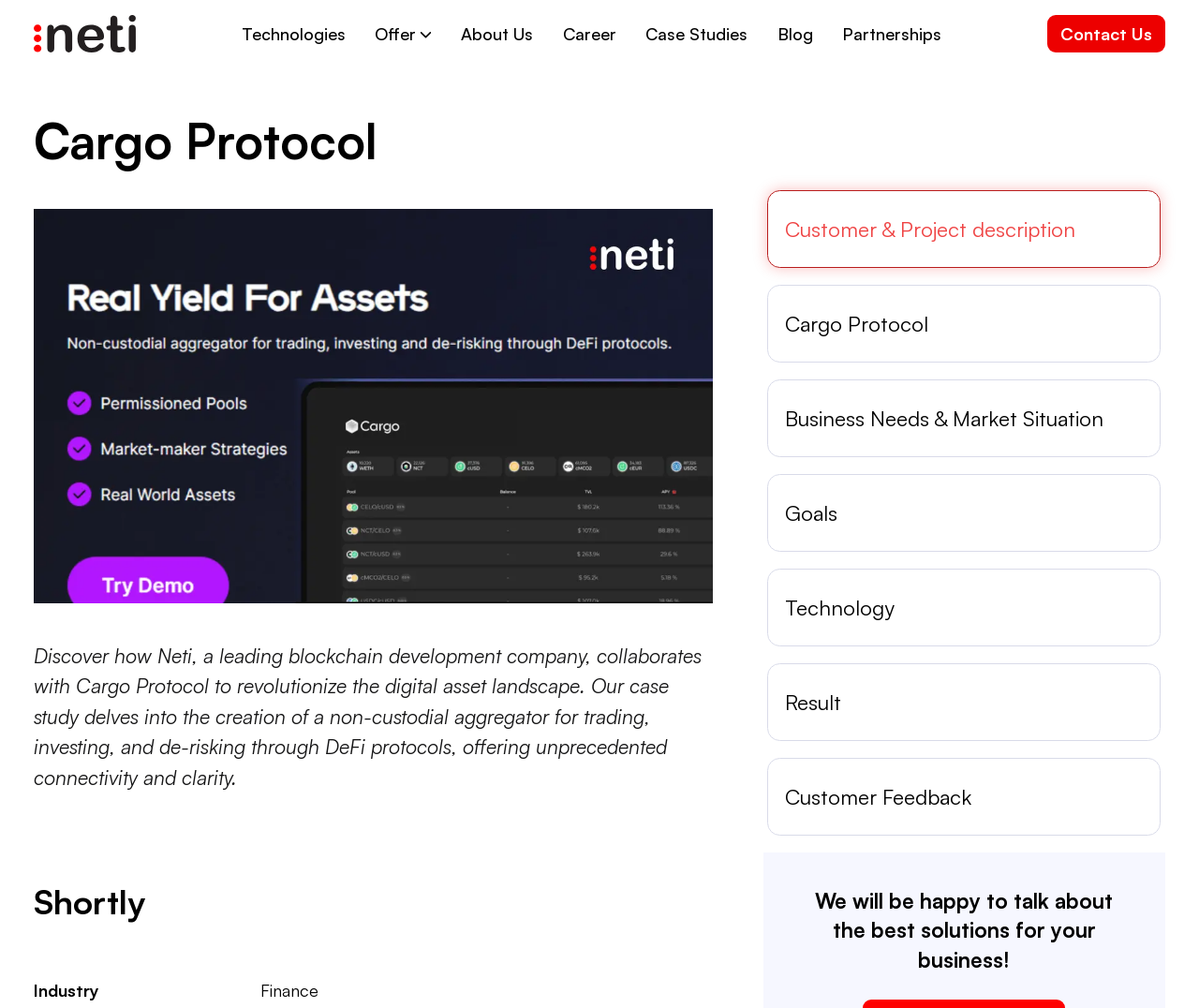Offer a comprehensive description of the webpage’s content and structure.

The webpage is about Cargo Protocol, a case study brought to life by Neti, a leading blockchain development company. At the top left corner, there is a Neti logo, accompanied by an image. The navigation menu is located at the top, with links to "Technologies", "Offer", "About Us", "Career", "Case Studies", "Blog", "Partnerships", and "Contact Us".

Below the navigation menu, there is a section dedicated to the case study. It features a heading "Cargo Protocol" and an image related to Cargo Protocol. The section provides a brief overview of the collaboration between Neti and Cargo Protocol, which aims to revolutionize the digital asset landscape.

To the left of the case study section, there is a list of services offered by Neti, categorized into "Blockchain Consulting Services", "Custom Software Development Services", "Blockchain Development Services", and "Creative Services". Each category has a list of sub-services, marked with bullet points.

On the right side of the page, there is a section with links to different parts of the case study, including "Customer & Project description", "Business Needs & Market Situation", "Goals", "Technology", "Result", and "Customer Feedback".

At the bottom of the page, there is a call-to-action message, encouraging visitors to discuss the best solutions for their business.